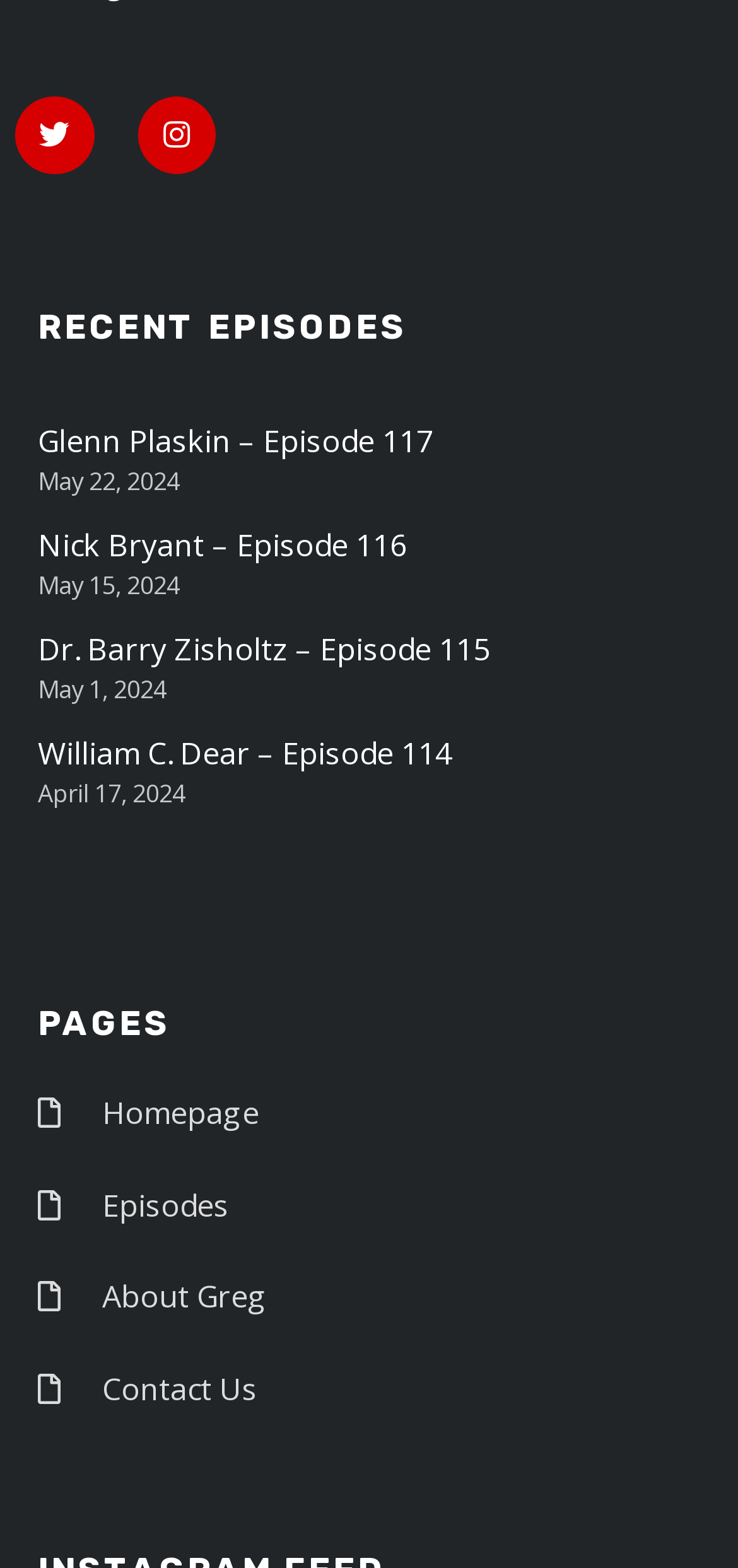Calculate the bounding box coordinates for the UI element based on the following description: "Nick Bryant – Episode 116". Ensure the coordinates are four float numbers between 0 and 1, i.e., [left, top, right, bottom].

[0.051, 0.334, 0.551, 0.361]